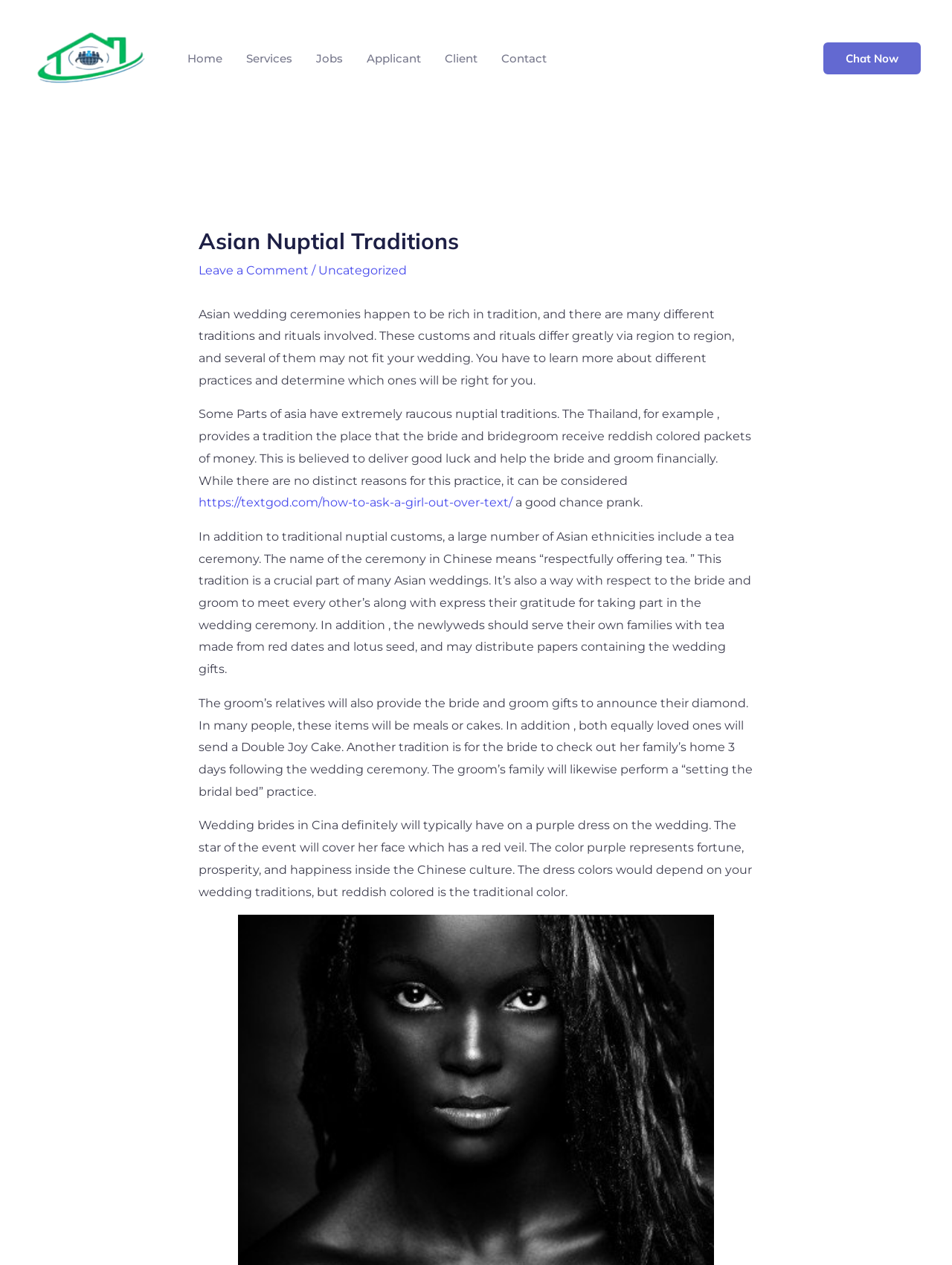What is the purpose of the tea ceremony?
Refer to the image and give a detailed answer to the query.

The purpose of the tea ceremony is mentioned in the text as a way for the bride and groom to meet each other's families and express their gratitude for taking part in the wedding ceremony.